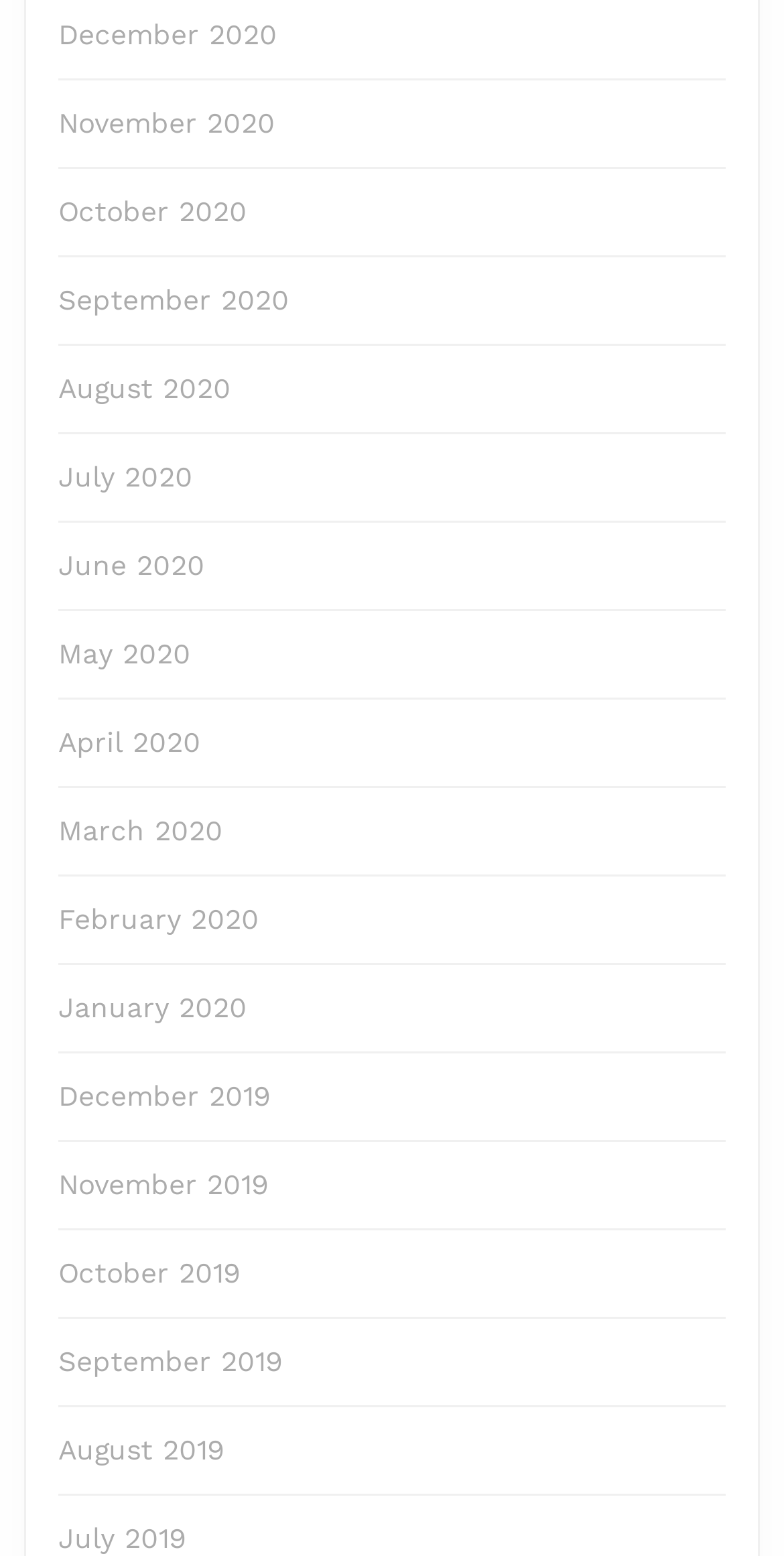How many months are listed in 2020?
Based on the image, please offer an in-depth response to the question.

I counted the number of links with '2020' in their text and found that there are 12 months listed in 2020, from January to December.